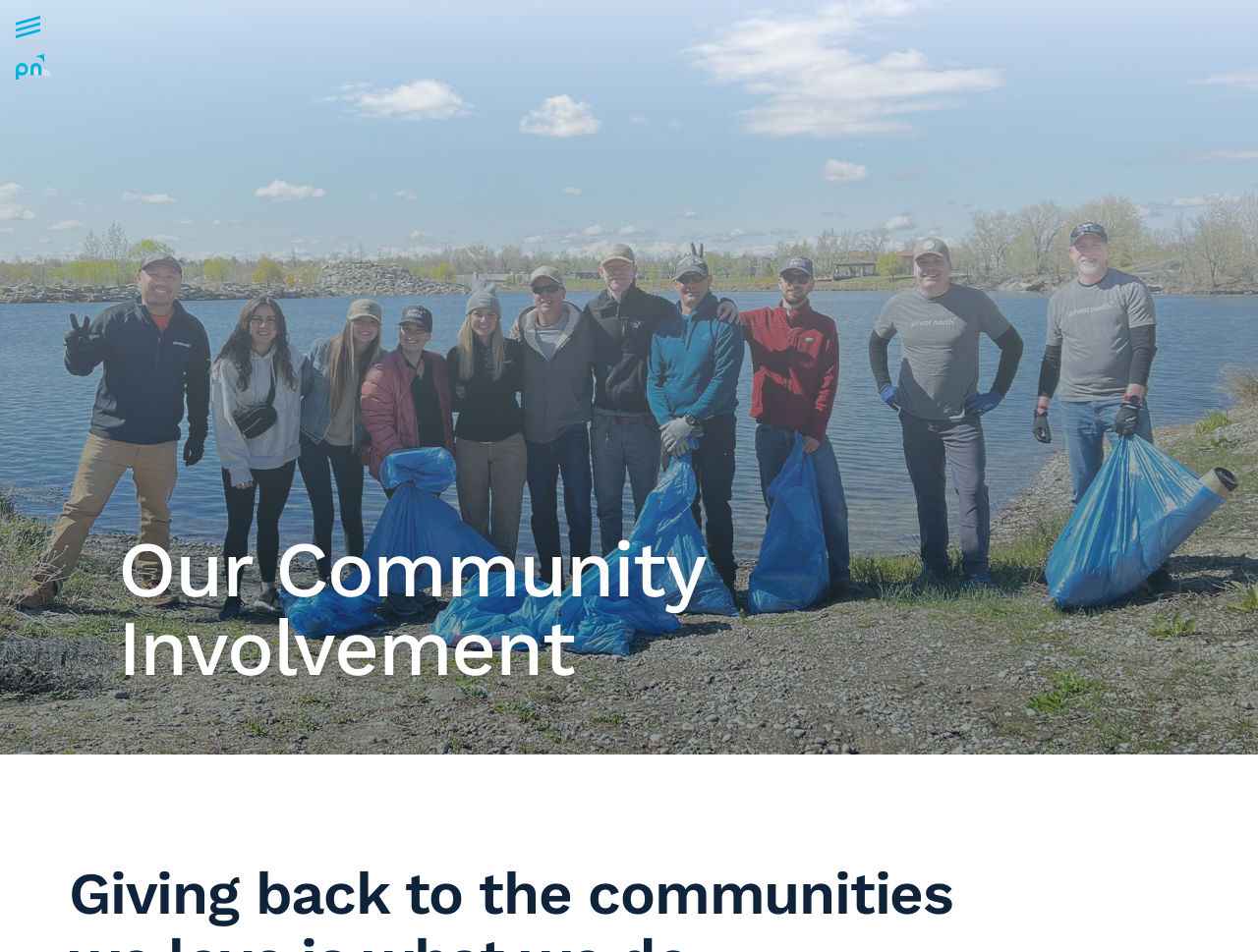Determine the bounding box for the UI element described here: "Pivot North Architecture".

[0.012, 0.058, 0.035, 0.079]